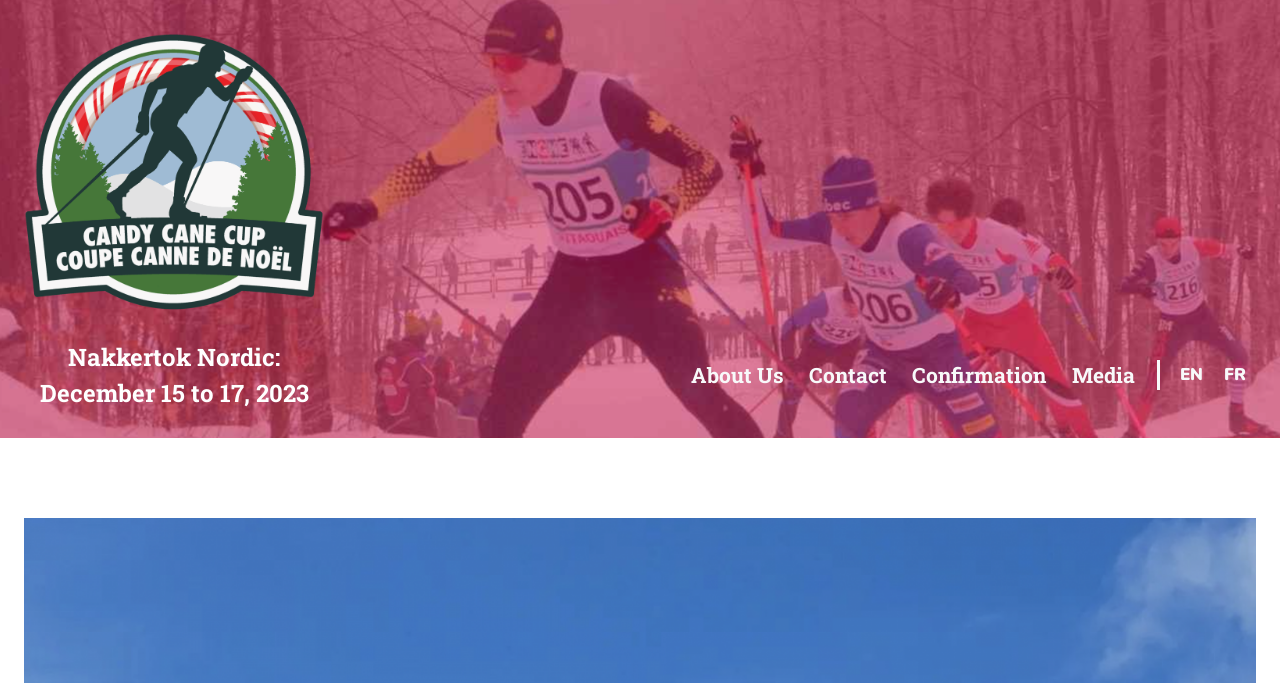What is the event date of Nakkertok Nordic?
Based on the image, please offer an in-depth response to the question.

The event date is mentioned in the heading 'Nakkertok Nordic: December 15 to 17, 2023', which is located below the logo. The bounding box coordinates of the heading are [0.019, 0.496, 0.253, 0.602], indicating its position on the webpage.